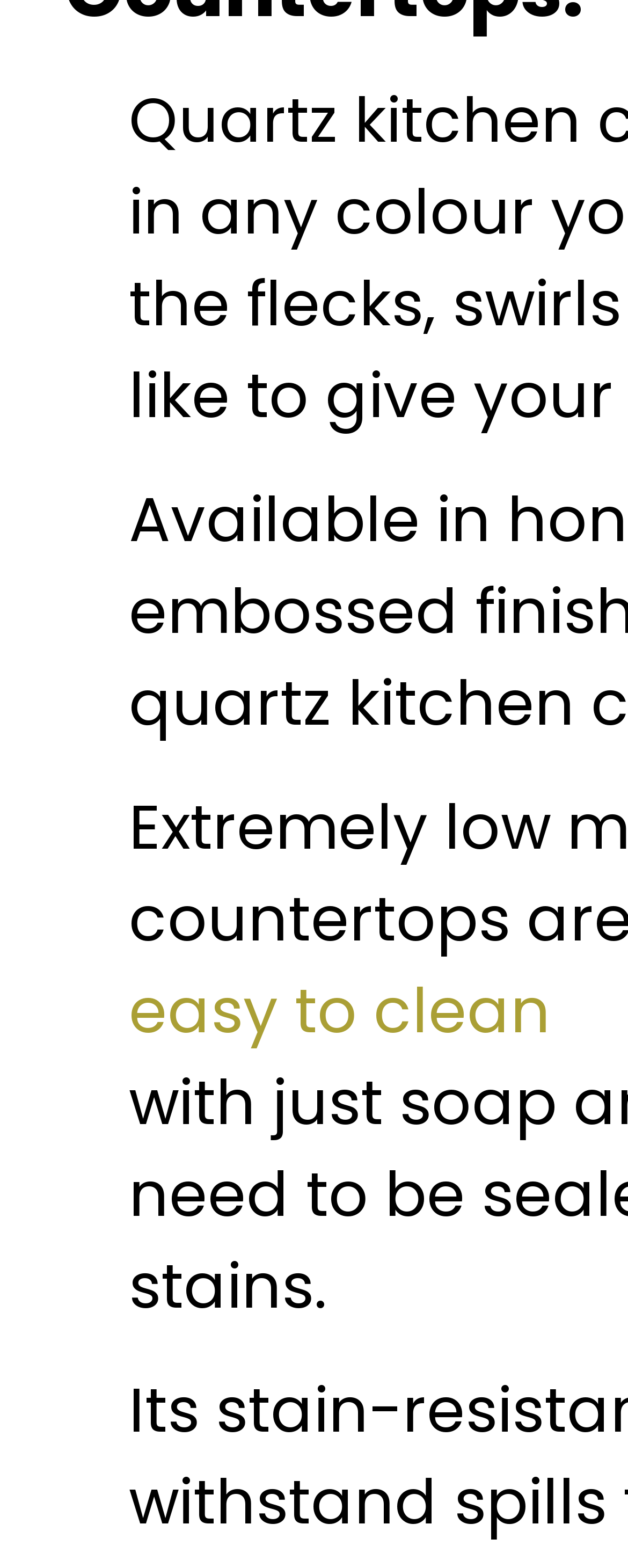Give the bounding box coordinates for the element described as: "easy to clean".

[0.205, 0.615, 0.877, 0.674]